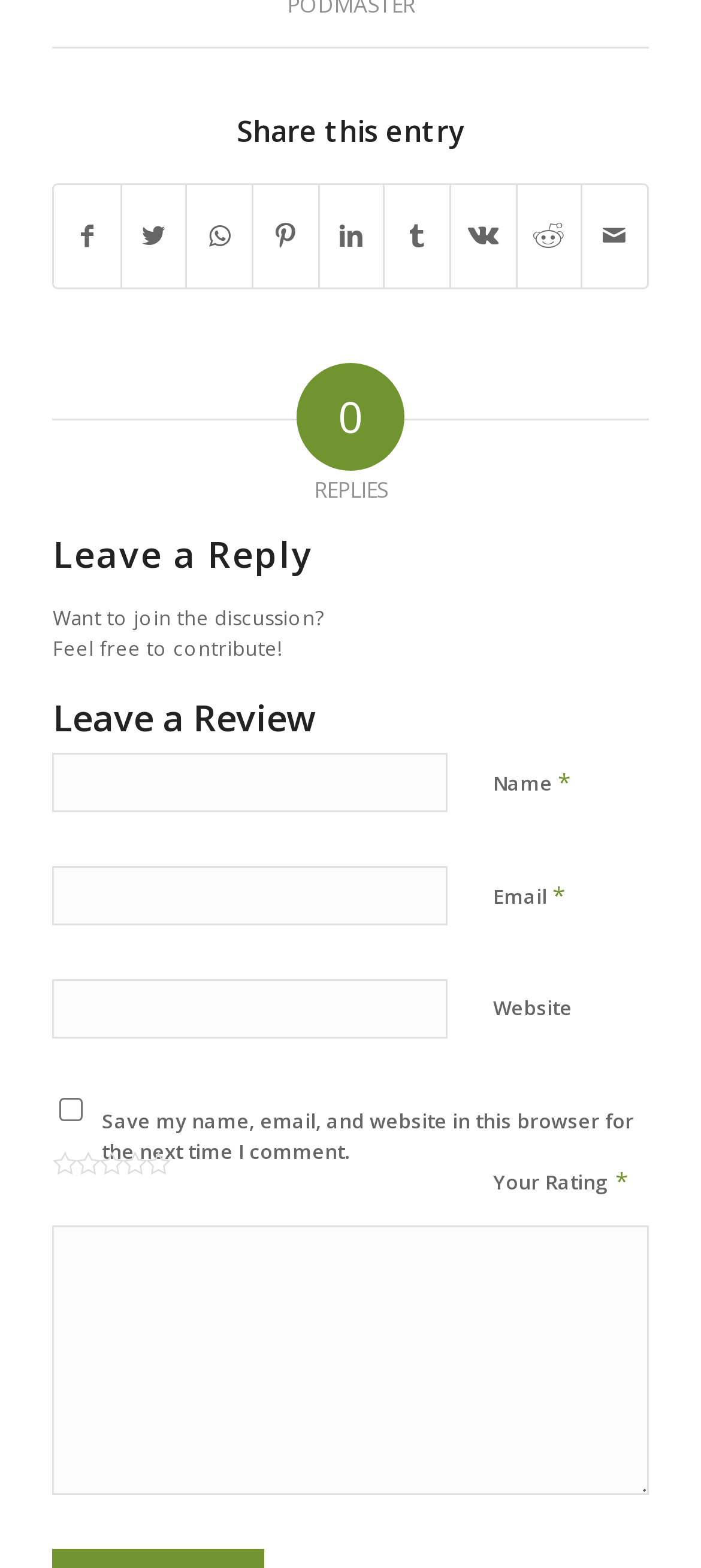Analyze the image and give a detailed response to the question:
What is the purpose of the 'Share this entry' section?

The 'Share this entry' section contains links to various social media platforms, indicating that its purpose is to allow users to share the current webpage on these platforms.